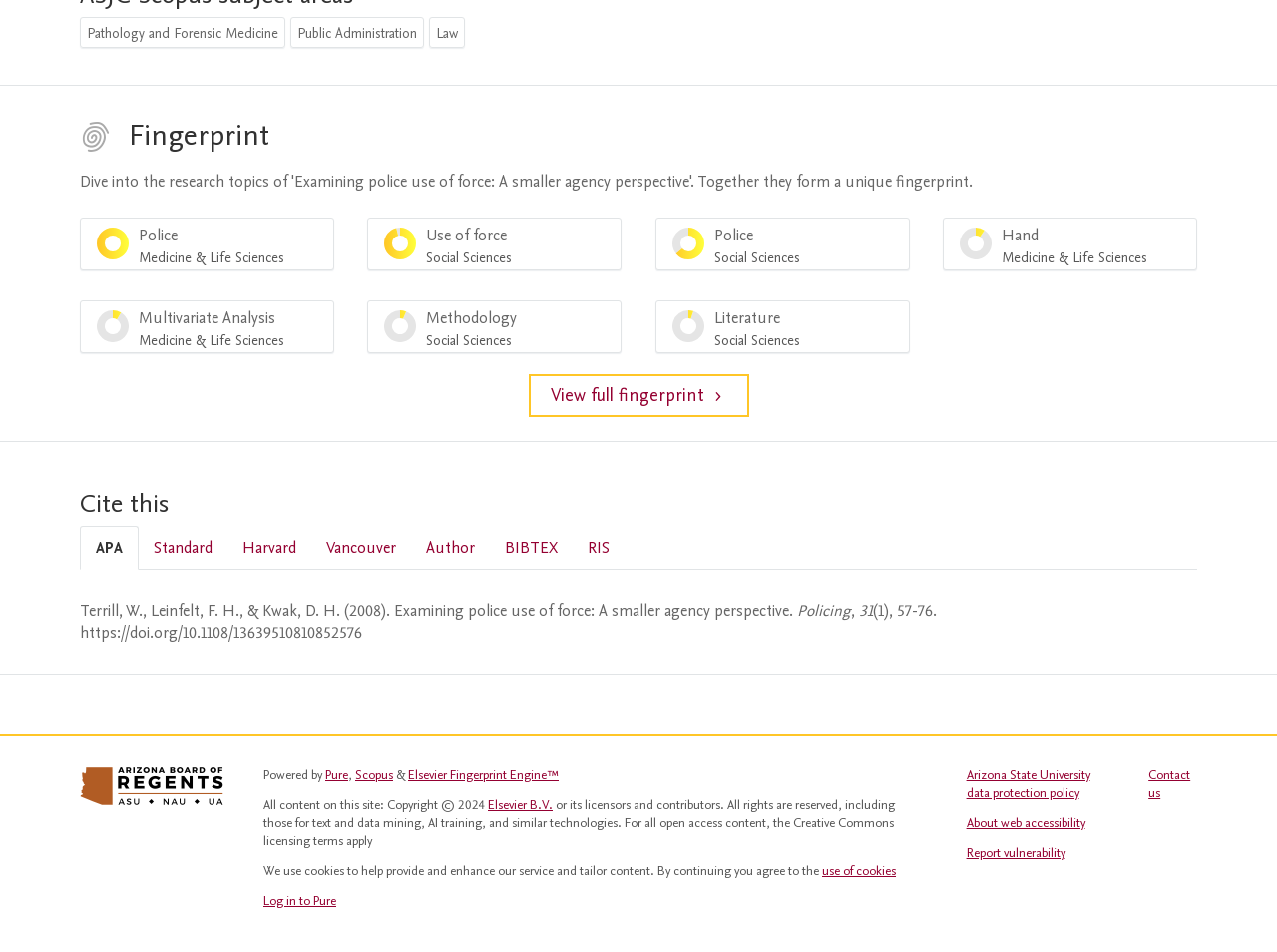Can you identify the bounding box coordinates of the clickable region needed to carry out this instruction: 'Cite this in APA style'? The coordinates should be four float numbers within the range of 0 to 1, stated as [left, top, right, bottom].

[0.062, 0.552, 0.109, 0.598]